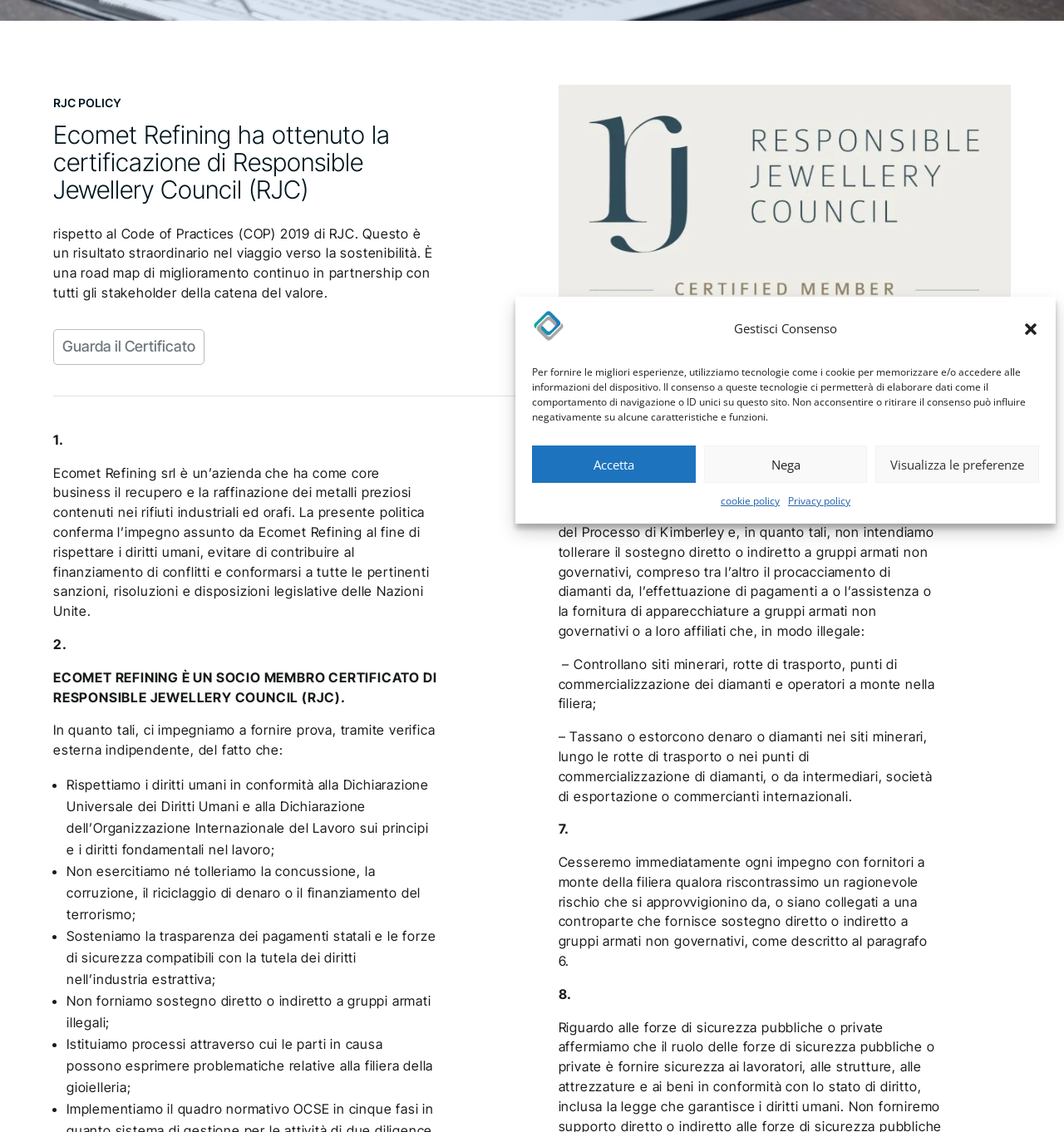Please find the bounding box coordinates in the format (top-left x, top-left y, bottom-right x, bottom-right y) for the given element description. Ensure the coordinates are floating point numbers between 0 and 1. Description: cookie policy

[0.677, 0.434, 0.733, 0.452]